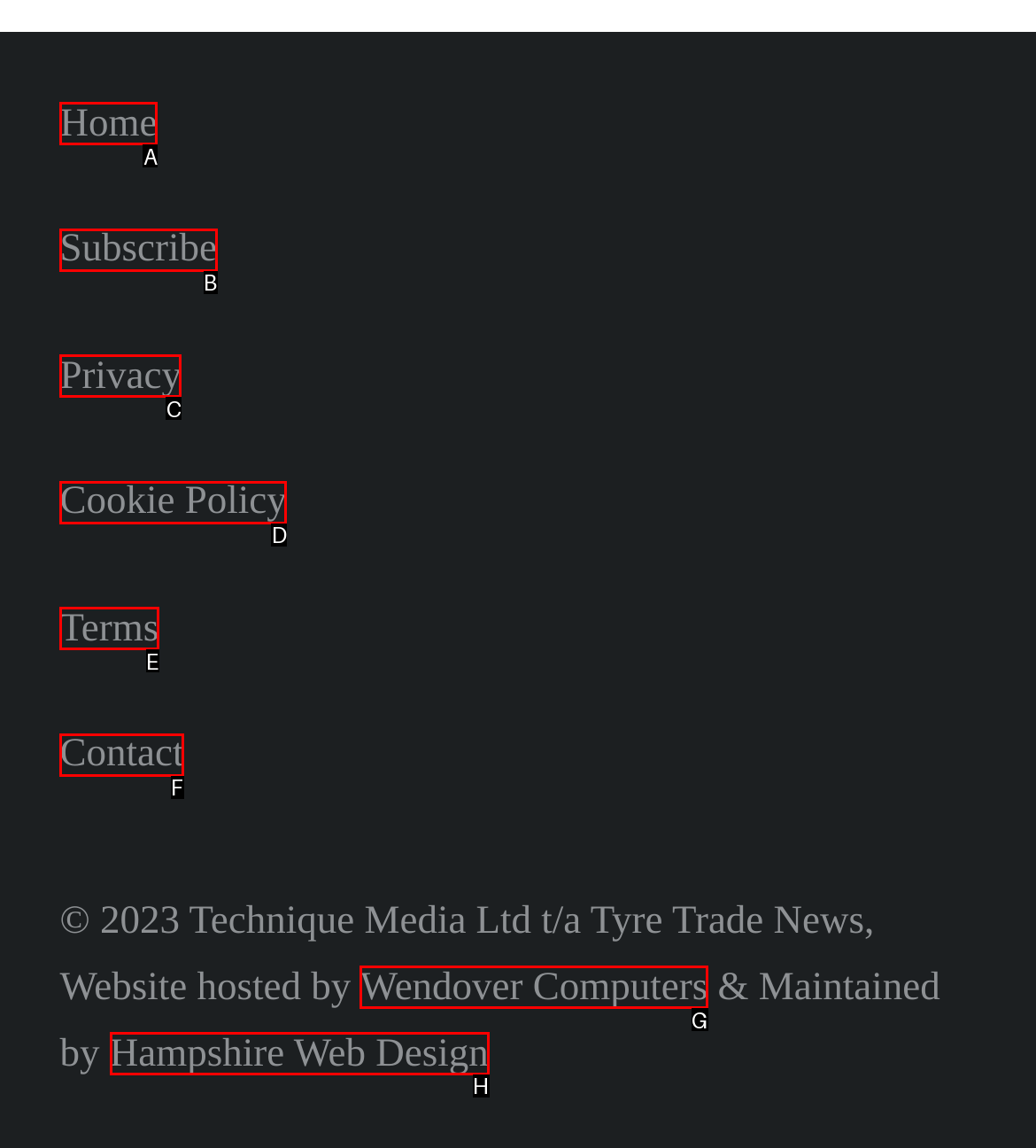Tell me the letter of the UI element to click in order to accomplish the following task: visit Hampshire Web Design
Answer with the letter of the chosen option from the given choices directly.

H